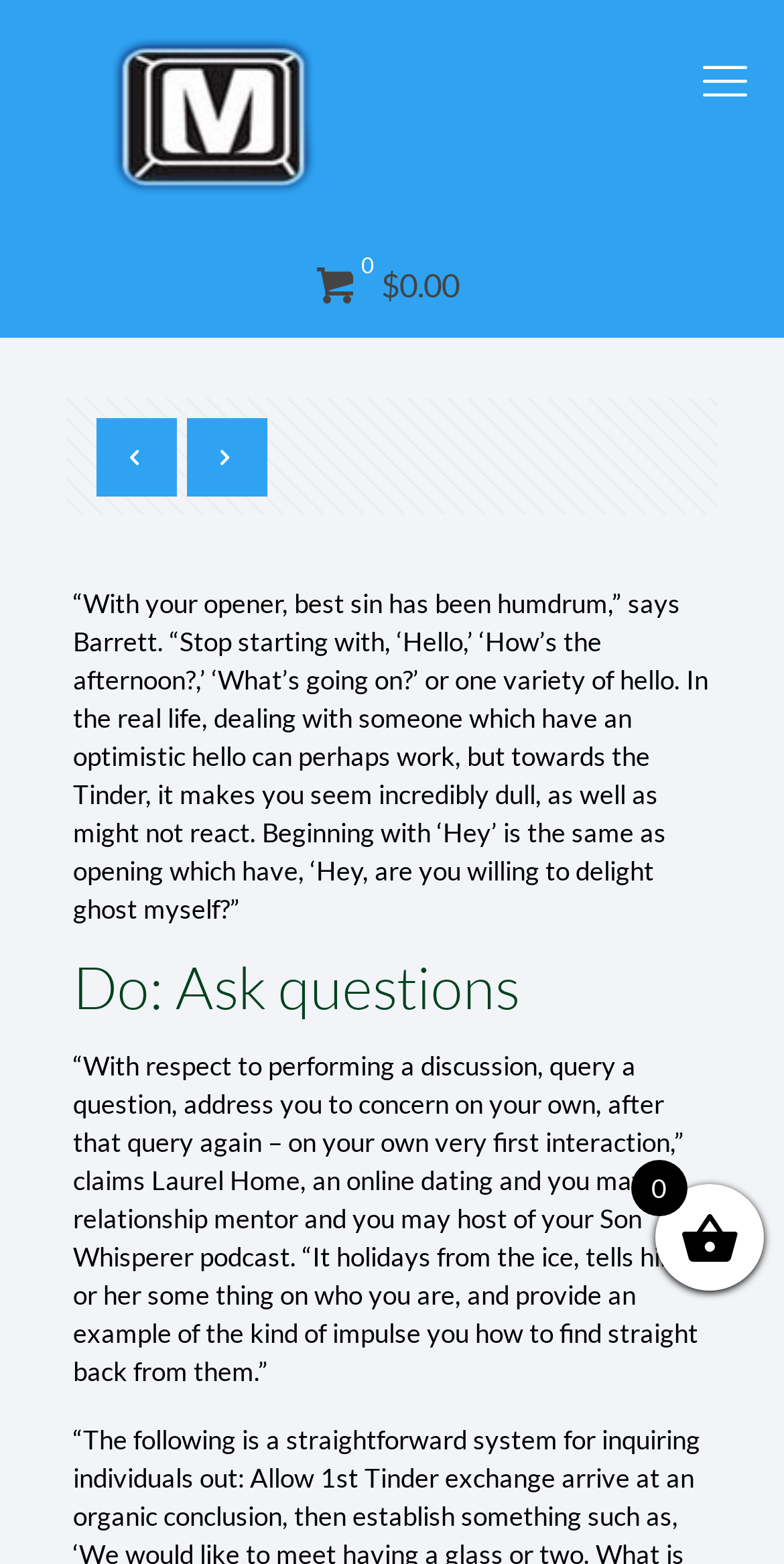What is the advice given by Barrett for starting a conversation?
Using the visual information from the image, give a one-word or short-phrase answer.

avoid starting with hello